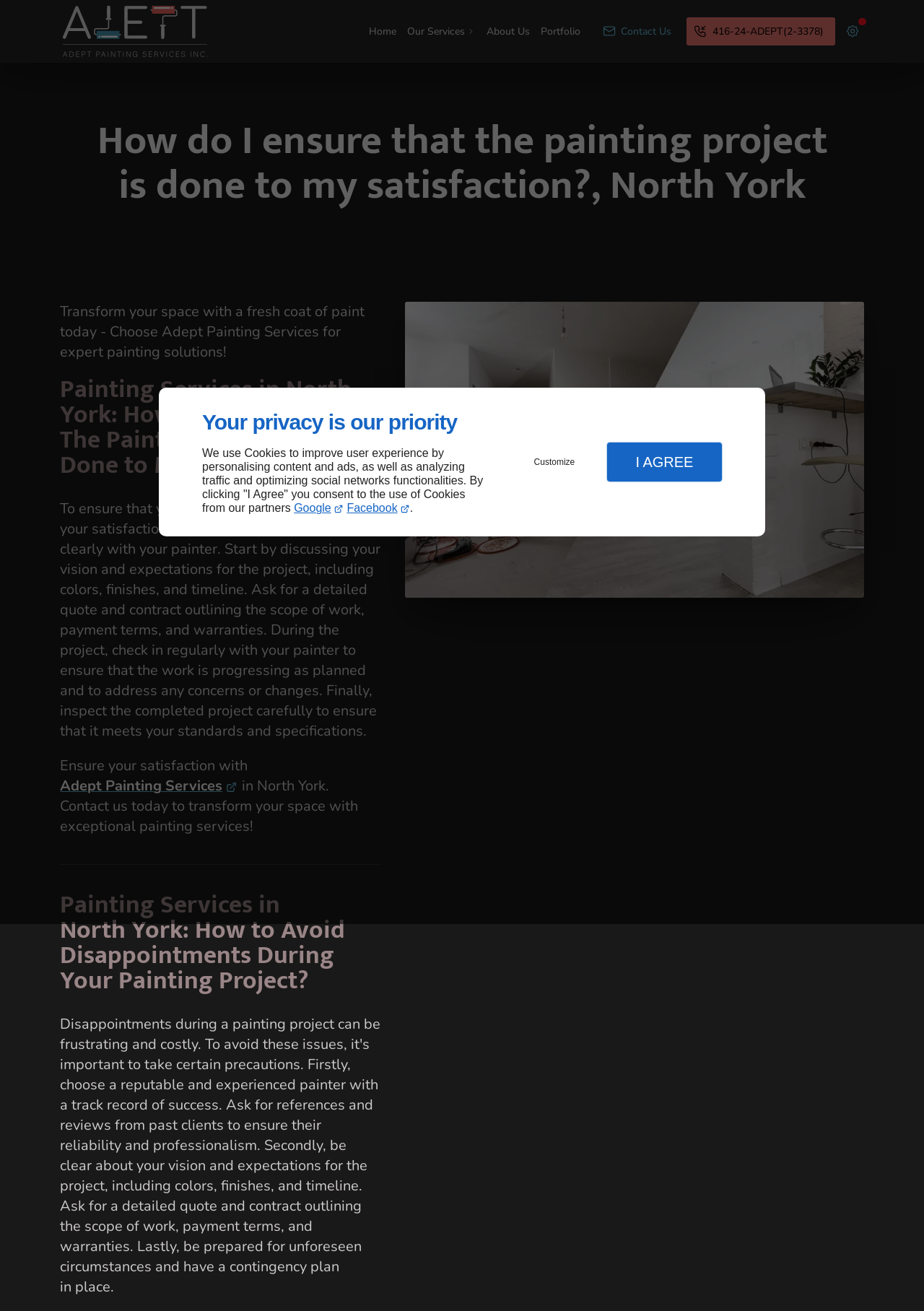What is the purpose of the 'Customize' button?
Answer the question with detailed information derived from the image.

The 'Customize' button is located in the cookie consent dialog box, which suggests that it is used to customize the cookie settings for the webpage.